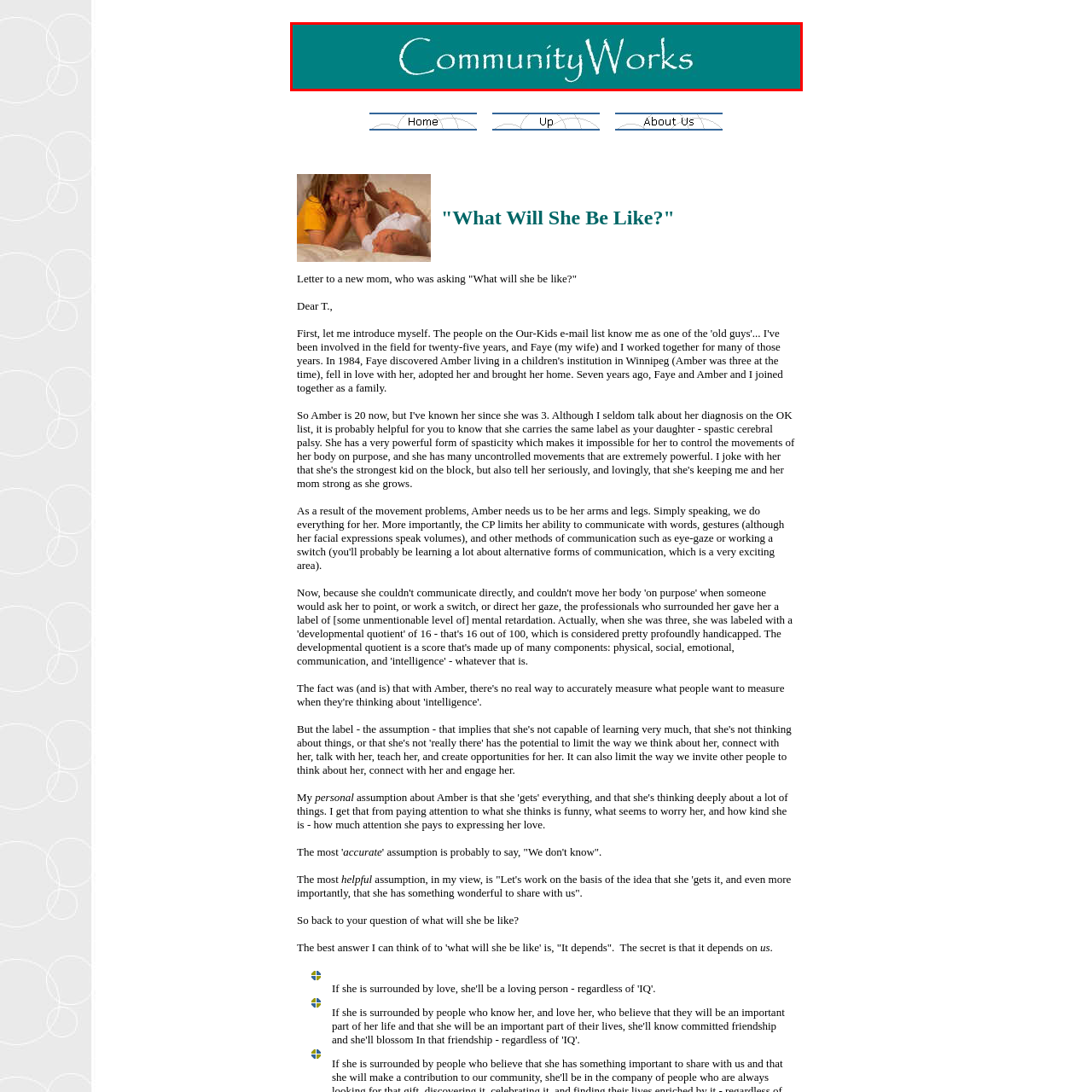Analyze the content inside the red box, What is the style of the font? Provide a short answer using a single word or phrase.

Stylized